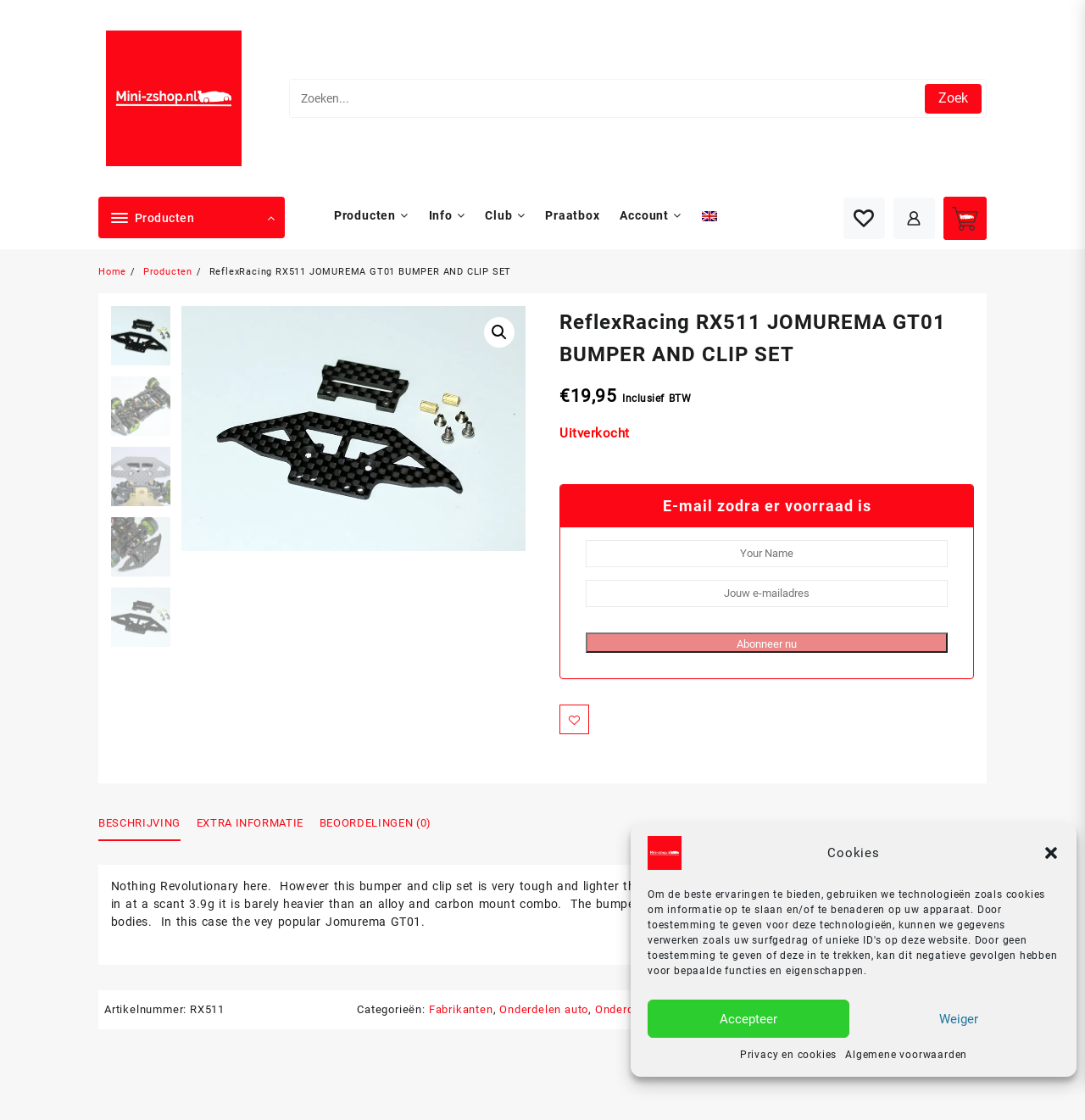Locate the bounding box coordinates of the area where you should click to accomplish the instruction: "View reviews".

[0.294, 0.711, 0.409, 0.76]